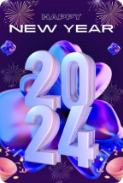What is written at the top of the image?
Can you provide a detailed and comprehensive answer to the question?

The text at the top of the image reads 'HAPPY NEW YEAR', conveying warm wishes for the upcoming year.